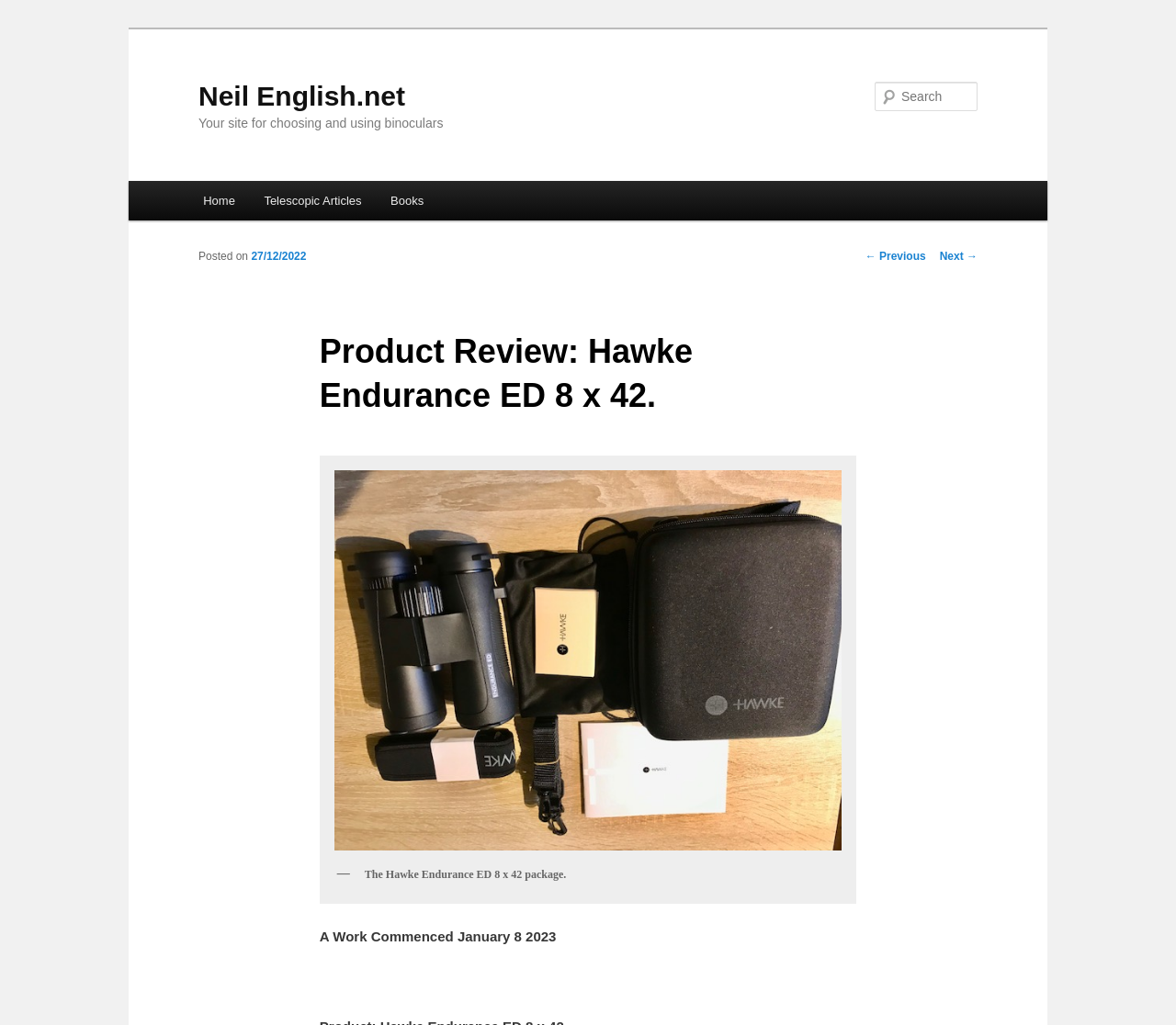Please provide a detailed answer to the question below based on the screenshot: 
What is the name of the website?

The name of the website can be found in the heading element at the top of the page, which reads 'Neil English.net'. This is also confirmed by the link with the same text.